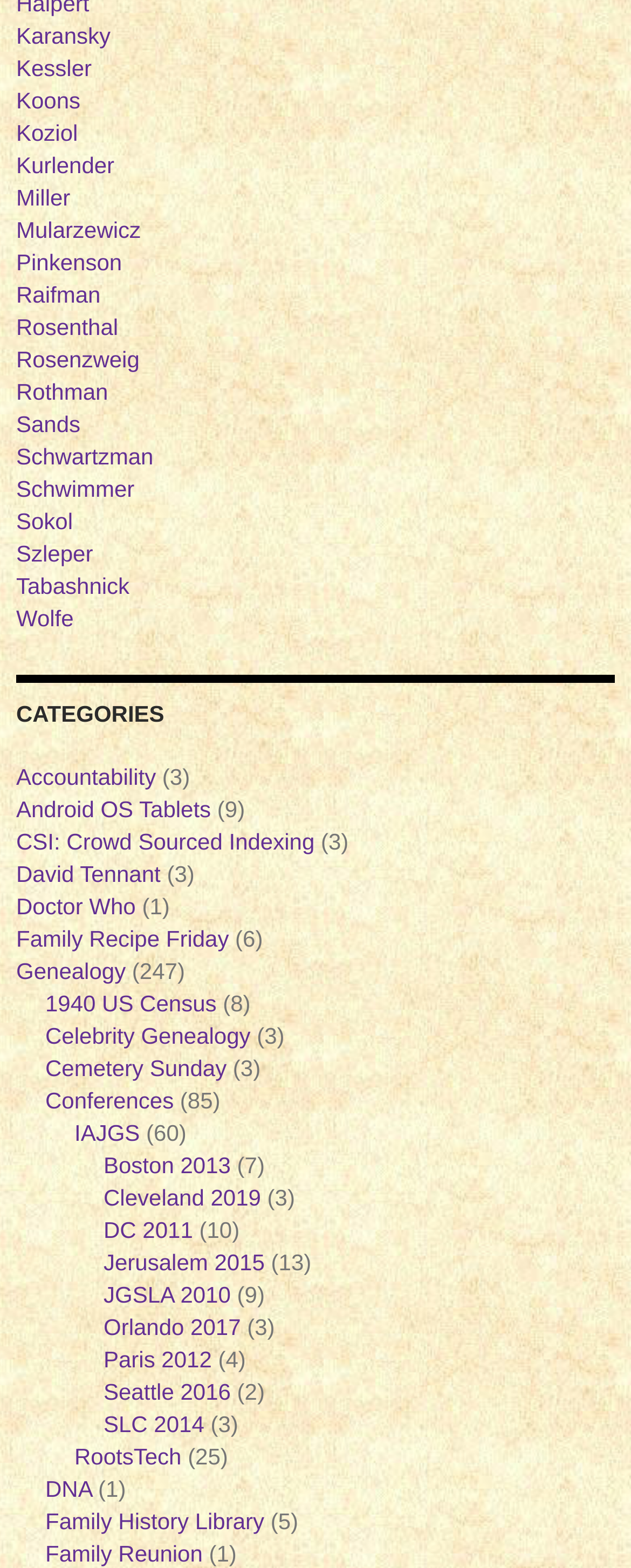Could you highlight the region that needs to be clicked to execute the instruction: "Click on the 'Koziol' link"?

[0.026, 0.076, 0.123, 0.093]